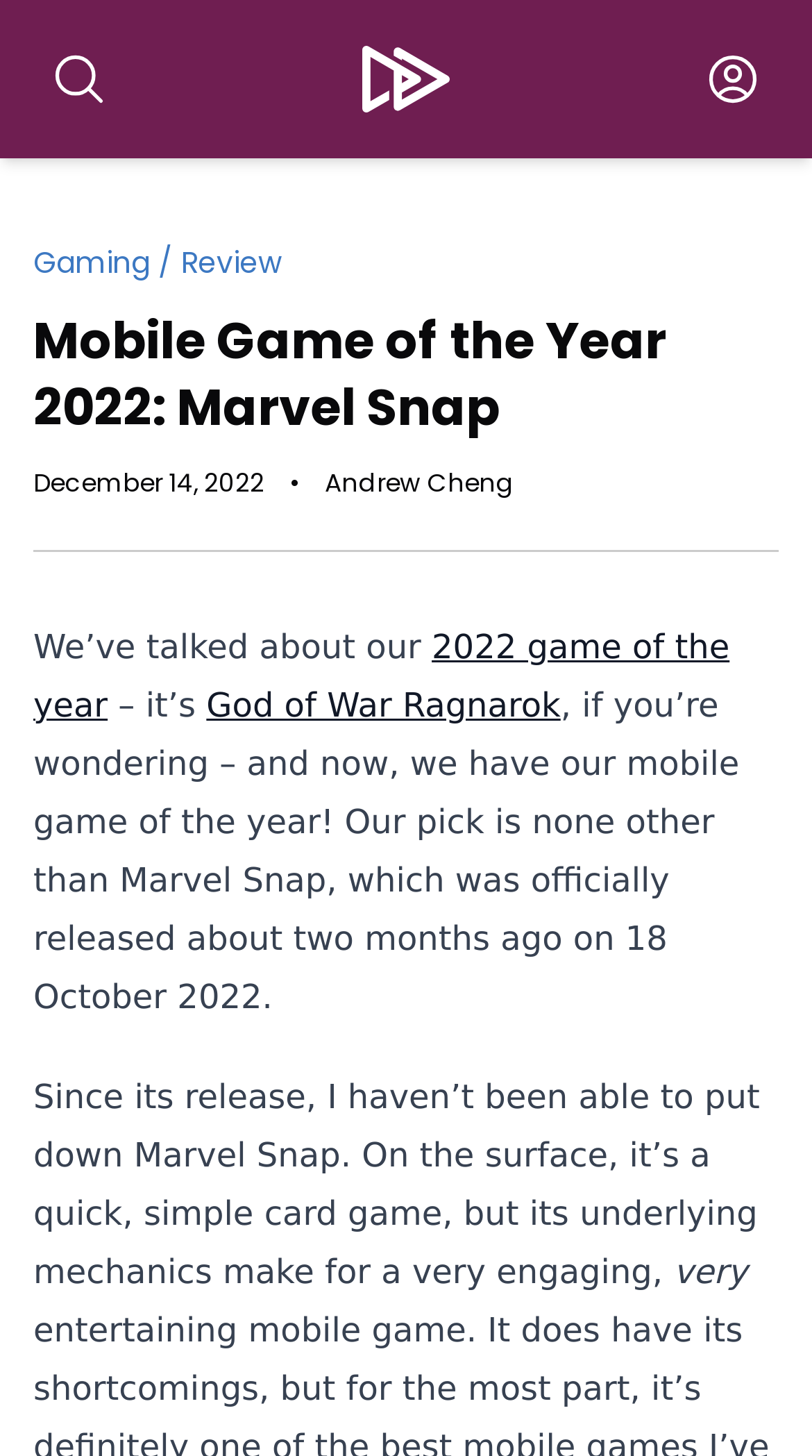Answer the question with a brief word or phrase:
What is the genre of the article?

Gaming